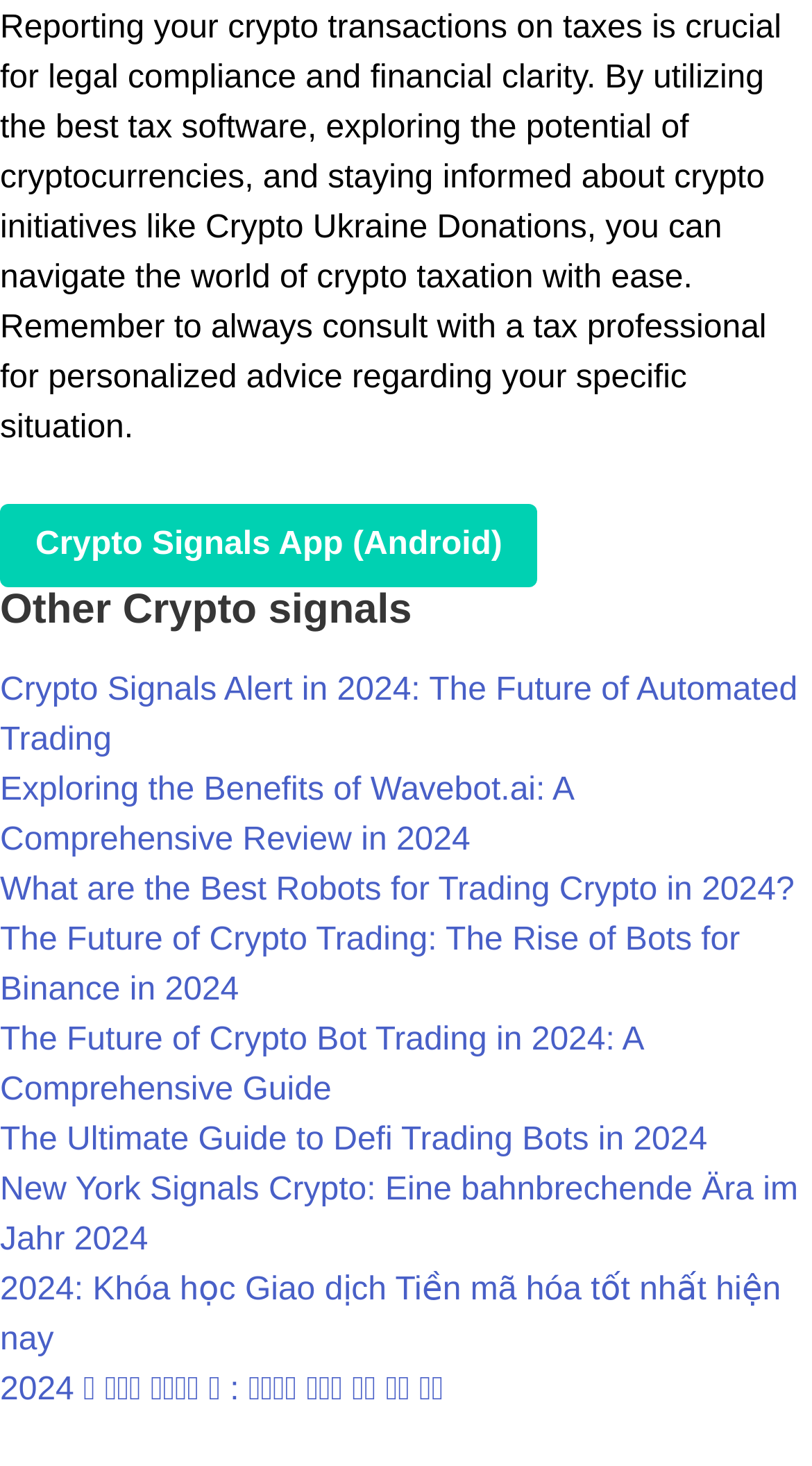Pinpoint the bounding box coordinates of the clickable area necessary to execute the following instruction: "Read about Crypto Signals Alert in 2024". The coordinates should be given as four float numbers between 0 and 1, namely [left, top, right, bottom].

[0.0, 0.459, 0.982, 0.517]